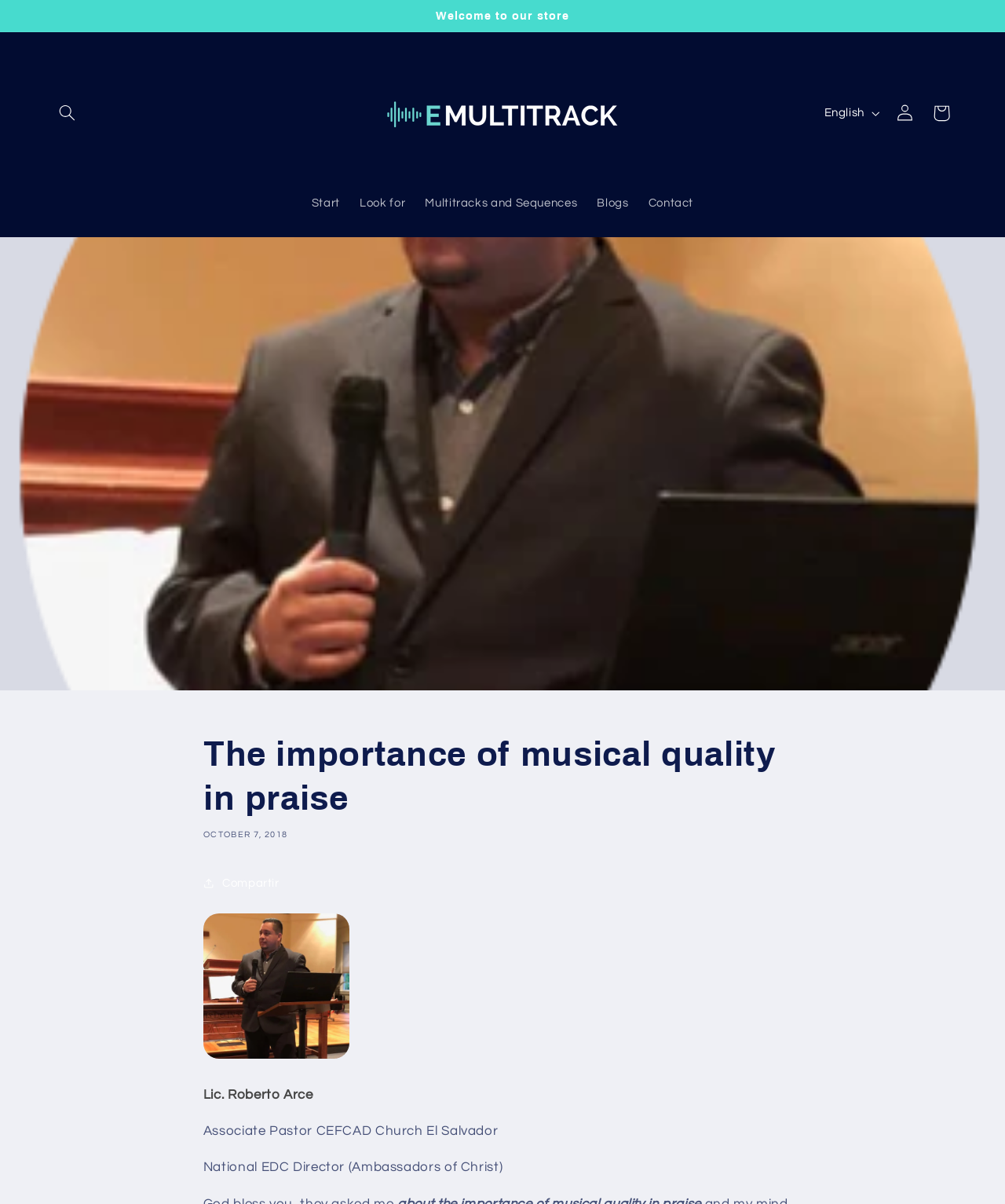What is the topic of the blog post?
Provide a comprehensive and detailed answer to the question.

The topic of the blog post can be determined by looking at the heading 'The importance of musical quality in praise', which is located in the main content section of the webpage. This heading suggests that the blog post is about the importance of musical quality in praise and worship.